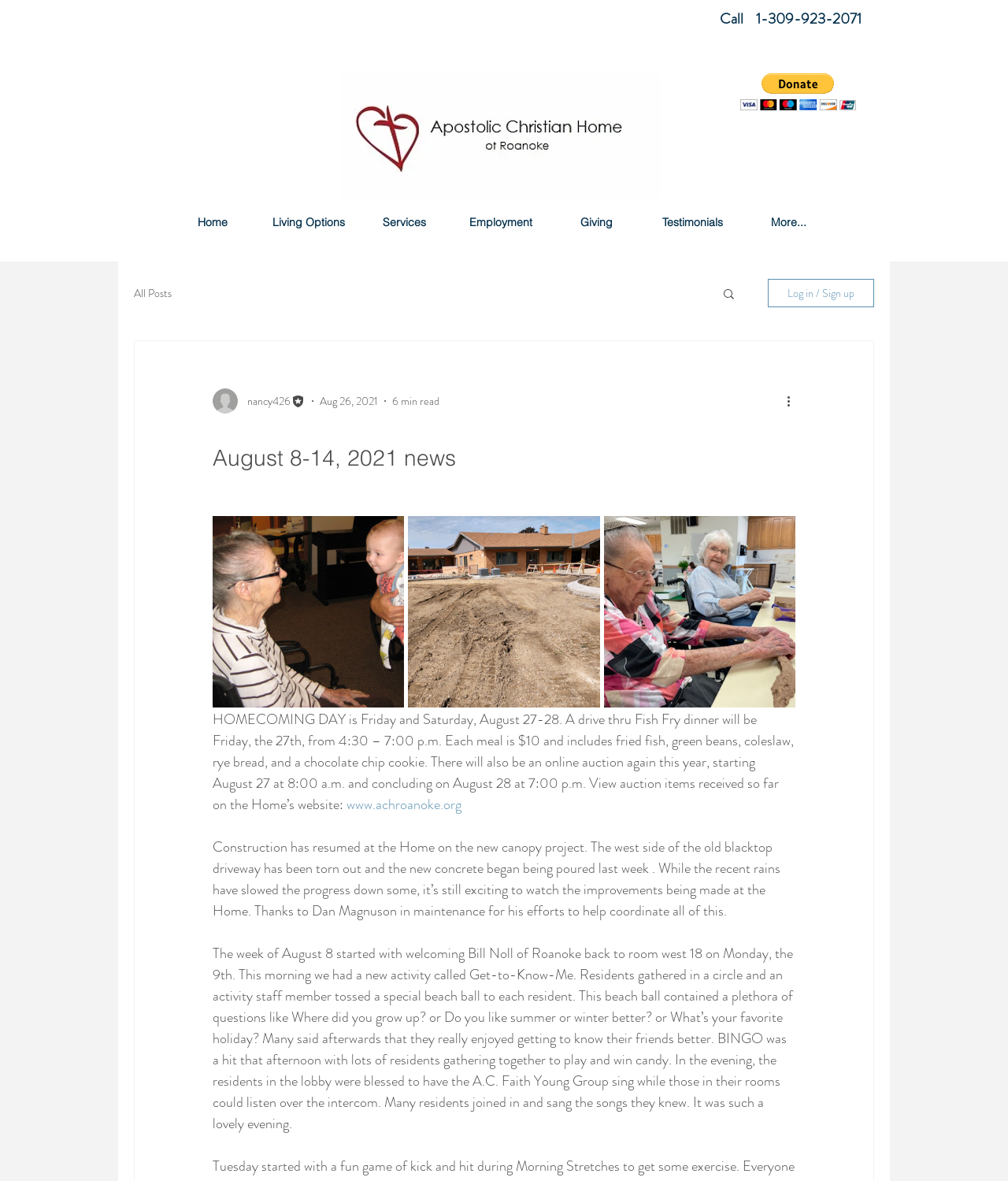Describe every aspect of the webpage in a detailed manner.

This webpage appears to be a news or blog page for a senior living community. At the top, there is a navigation menu with links to different sections of the website, including "Home", "Living Options", "Services", "Employment", "Giving", and "Testimonials". Below this menu, there is a search bar and a button to log in or sign up.

The main content of the page is divided into several sections. The first section has a heading "August 8-14, 2021 news" and features three images, likely related to news articles or events. Below these images, there is a block of text announcing the "HOMECOMING DAY" event, which will take place on Friday and Saturday, August 27-28. The text provides details about the event, including a drive-thru Fish Fry dinner and an online auction.

The next section appears to be a news article or update about construction at the Home, including a new canopy project. The text describes the progress of the project and thanks a staff member for their efforts.

The final section is another news article or update, this time about activities and events that took place during the week of August 8. The text describes a "Get-to-Know-Me" activity, a BINGO game, and a musical performance by the A.C. Faith Young Group.

Throughout the page, there are various buttons and links, including a "Donate via PayPal" button, a "More actions" button, and links to specific news articles or pages. There are also several images, including a writer's picture and icons for the navigation menu.